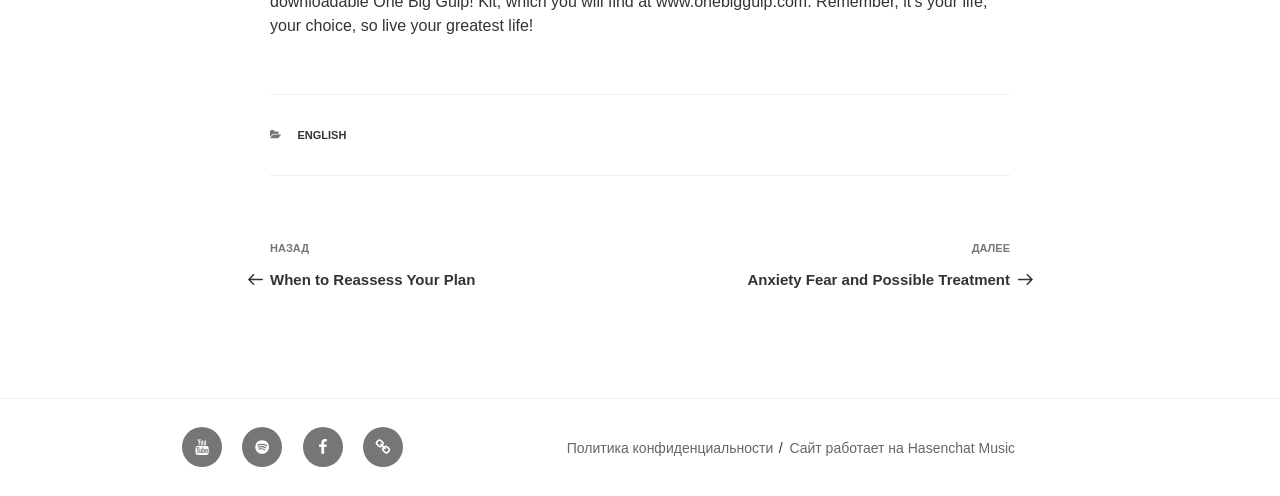Please indicate the bounding box coordinates for the clickable area to complete the following task: "Go to previous post". The coordinates should be specified as four float numbers between 0 and 1, i.e., [left, top, right, bottom].

[0.211, 0.485, 0.5, 0.581]